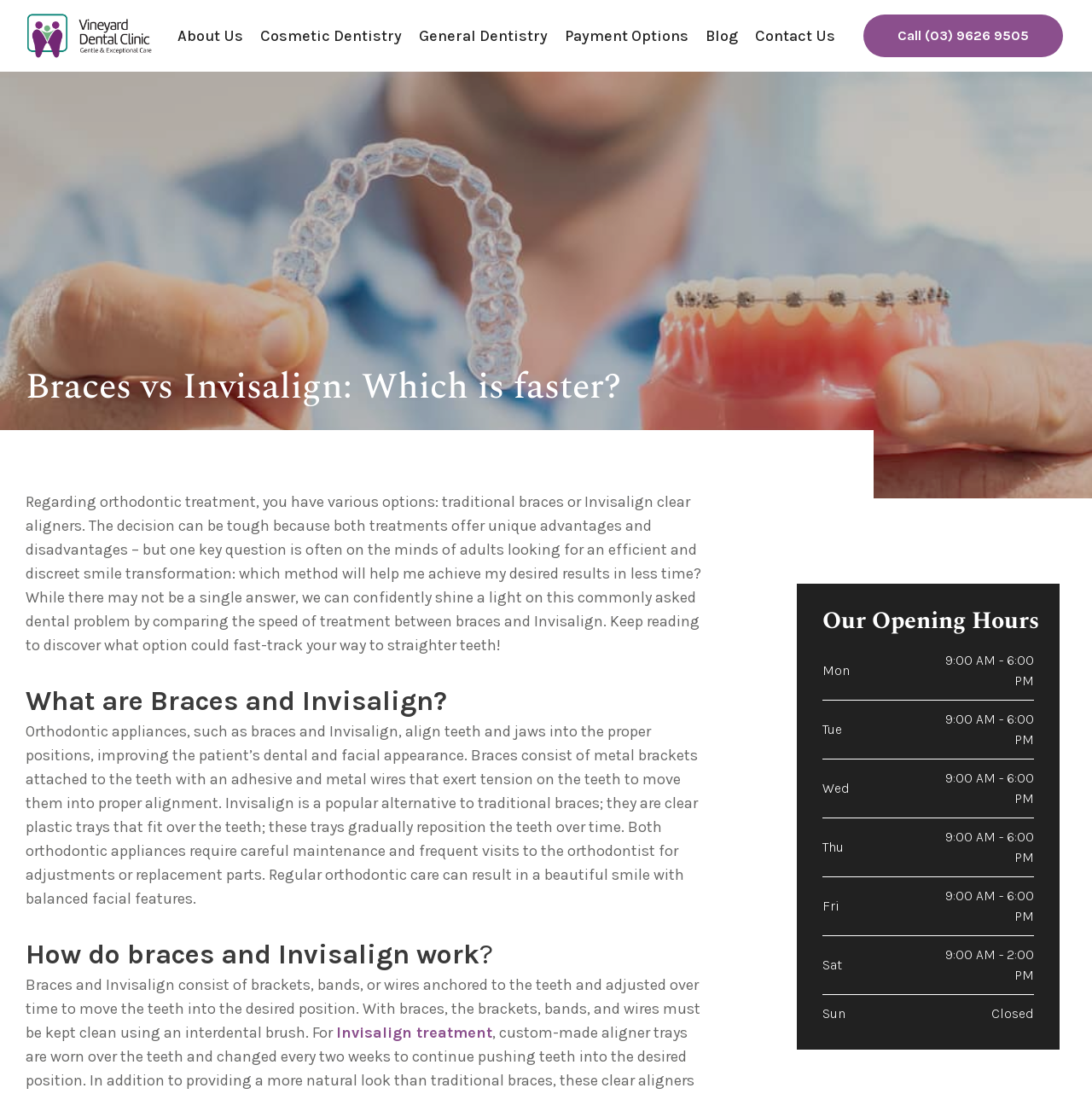Provide a brief response to the question below using one word or phrase:
What are the office hours on Mondays?

9:00 AM - 6:00 PM